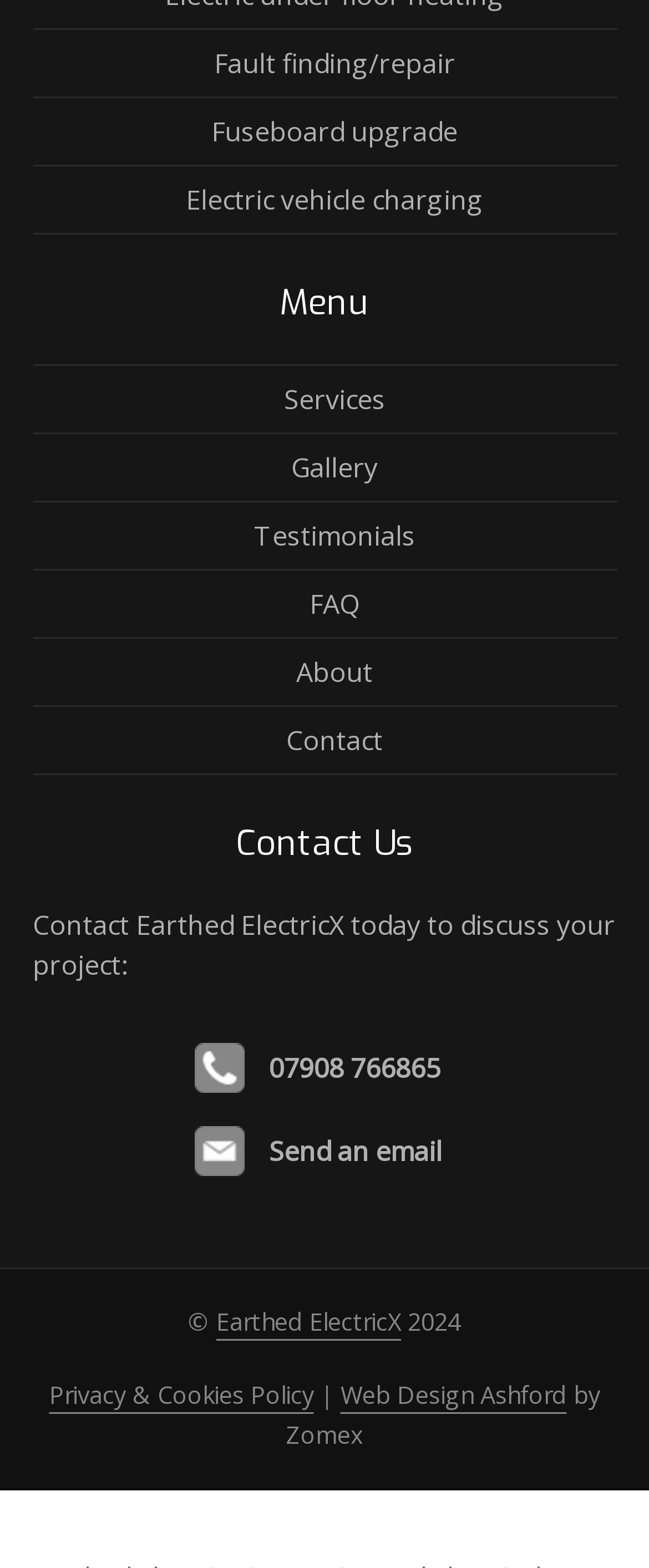Please mark the bounding box coordinates of the area that should be clicked to carry out the instruction: "Click on Earthed ElectricX".

[0.333, 0.833, 0.618, 0.853]